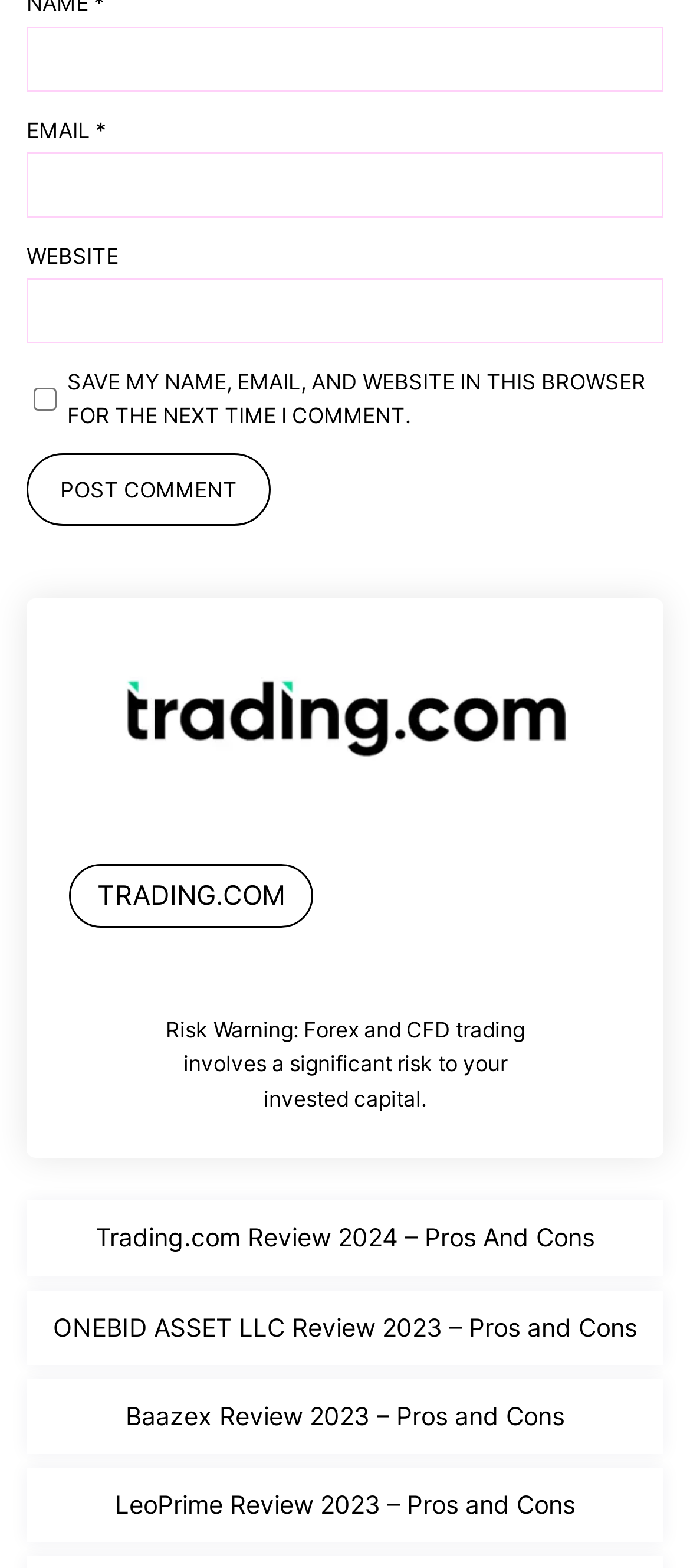What is the warning about?
Look at the screenshot and respond with a single word or phrase.

Forex and CFD trading risk